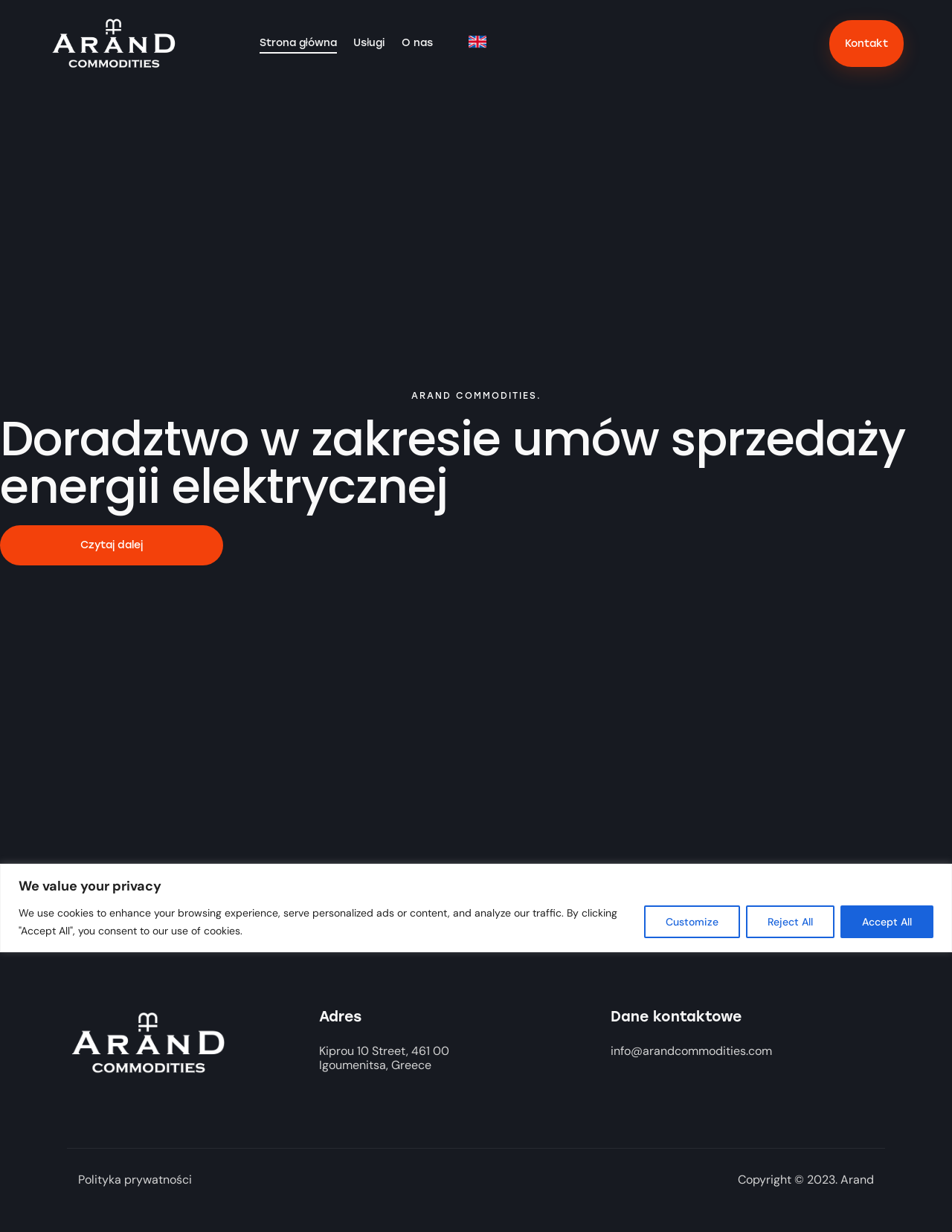Summarize the webpage with a detailed and informative caption.

The webpage is about Arand, a team of experts specializing in green commodities. At the top of the page, there is a cookie consent banner with a heading "We value your privacy" and three buttons: "Customize", "Reject All", and "Accept All". 

Below the banner, there is a top navigation menu with links to "Strona główna", "Usługi", "O nas", and "English", accompanied by a small flag icon for the English option. On the right side of the navigation menu, there is a link to "Kontakt". 

The main content area is divided into two sections. The top section features a large heading "ARAND COMMODITIES" and a brief description of the company's services, specifically advising on electricity sales agreements. There is a "Czytaj dalej" (Read more) link below the description.

The bottom section contains contact information, including an address in Igoumenitsa, Greece, and an email address. There are also links to the "Polityka prywatności" (Privacy Policy) and a copyright notice at the very bottom of the page. On the right side of the bottom section, there is a small icon.